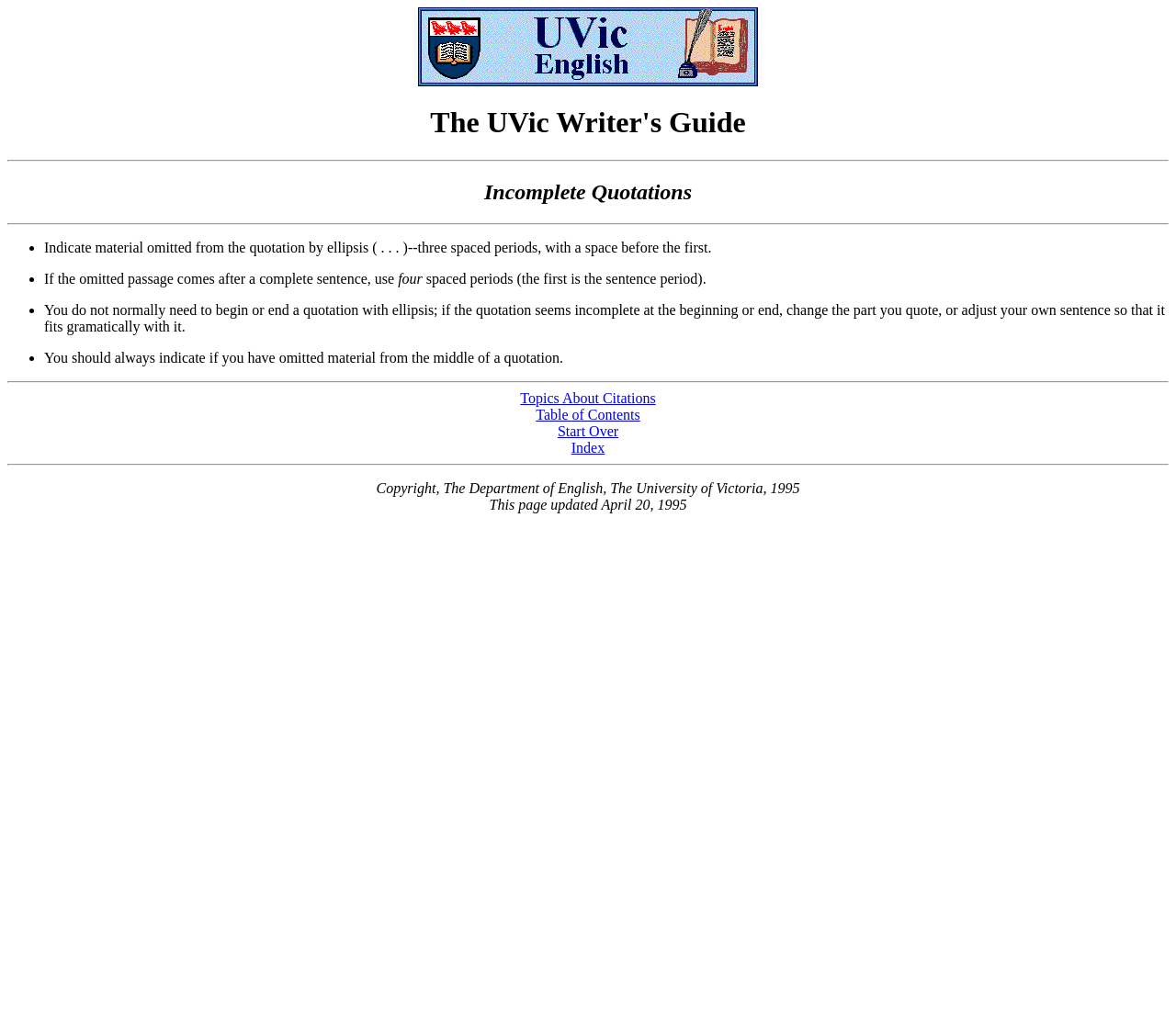Give a detailed overview of the webpage's appearance and contents.

The webpage is about the UVic Writer's Guide, specifically focusing on incomplete quotations. At the top, there is an image, followed by a heading that reads "The UVic Writer's Guide" and a horizontal separator line. Below this, there is another heading that says "Incomplete Quotations" and another horizontal separator line.

The main content of the page is a list of guidelines for handling incomplete quotations. The list consists of four items, each marked with a bullet point (•). The first item explains how to indicate material omitted from a quotation using ellipsis. The second item discusses what to do if the omitted passage comes after a complete sentence. The third item advises on when to use ellipsis at the beginning or end of a quotation. The fourth item emphasizes the importance of indicating omitted material from the middle of a quotation.

Below the list, there are four links: "Topics About Citations", "Table of Contents", "Start Over", and "Index". These links are positioned horizontally, with "Topics About Citations" on the left and "Index" on the right.

At the bottom of the page, there is a horizontal separator line, followed by a group of text that includes a copyright notice and an update date. The copyright notice reads "Copyright, The Department of English, The University of Victoria, 1995", and the update date is "April 20, 1995".